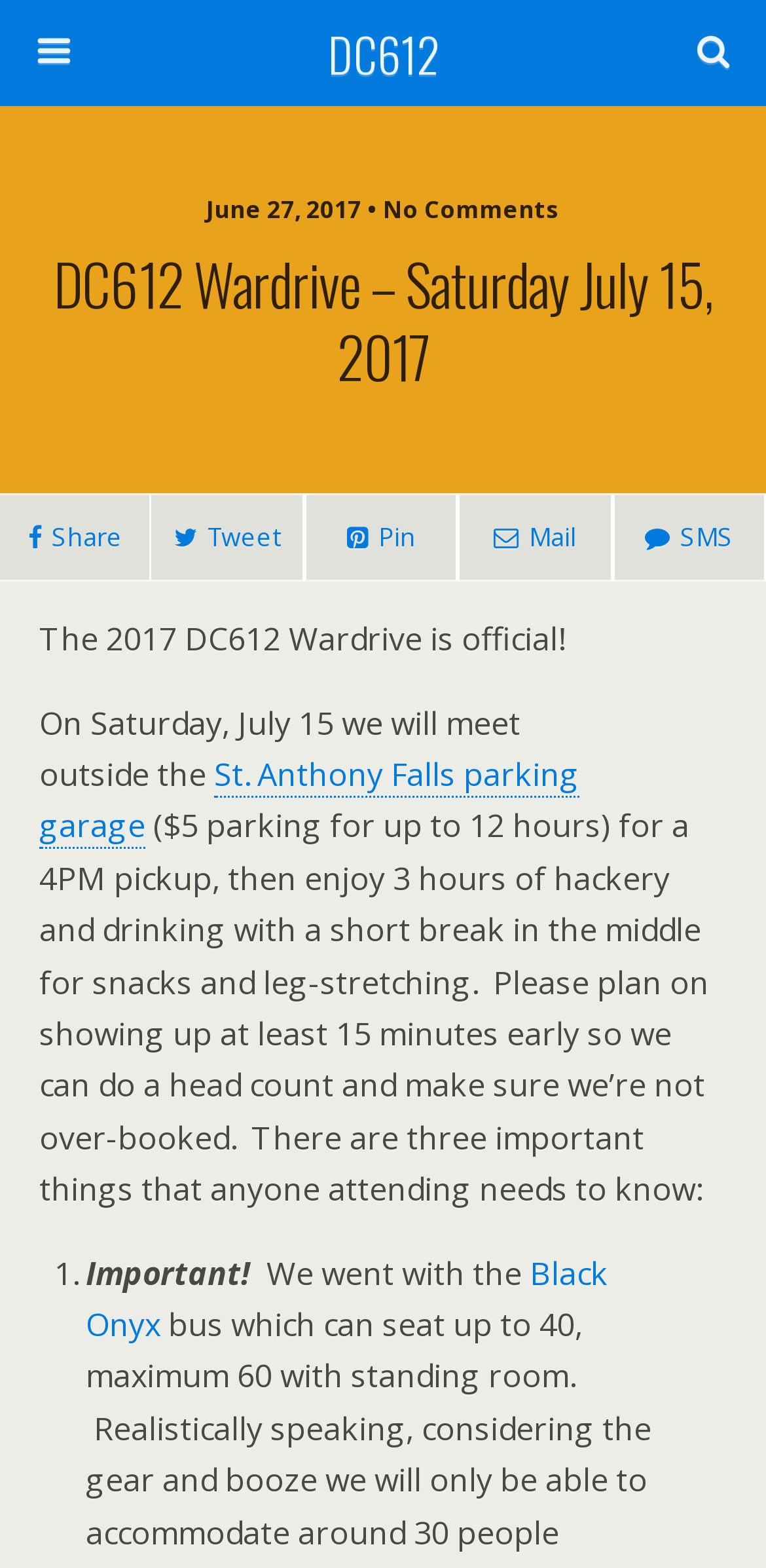Give a full account of the webpage's elements and their arrangement.

The webpage appears to be an event page for the DC612 Wardrive on Saturday, July 15, 2017. At the top, there is a link to the DC612 website and a search bar with a "Search" button. Below the search bar, there is a date and comment count indicator, "June 27, 2017 • No Comments".

The main content of the page is headed by a title, "DC612 Wardrive – Saturday July 15, 2017", which spans the entire width of the page. Below the title, there are four social media sharing links, including Share, Tweet, Pin, and Mail, aligned horizontally.

The main event description starts with a brief introduction, "The 2017 DC612 Wardrive is official!", followed by a paragraph detailing the event schedule and location. The location is linked to "St. Anthony Falls parking garage", which is mentioned as the meeting point. The paragraph also provides information about parking fees and the event schedule.

Further down, there is a list of three important things to know for attendees, marked by a numbered list marker "1.". The list item is headed by "Important!" and provides details about the event, including a link to "Black Onyx".